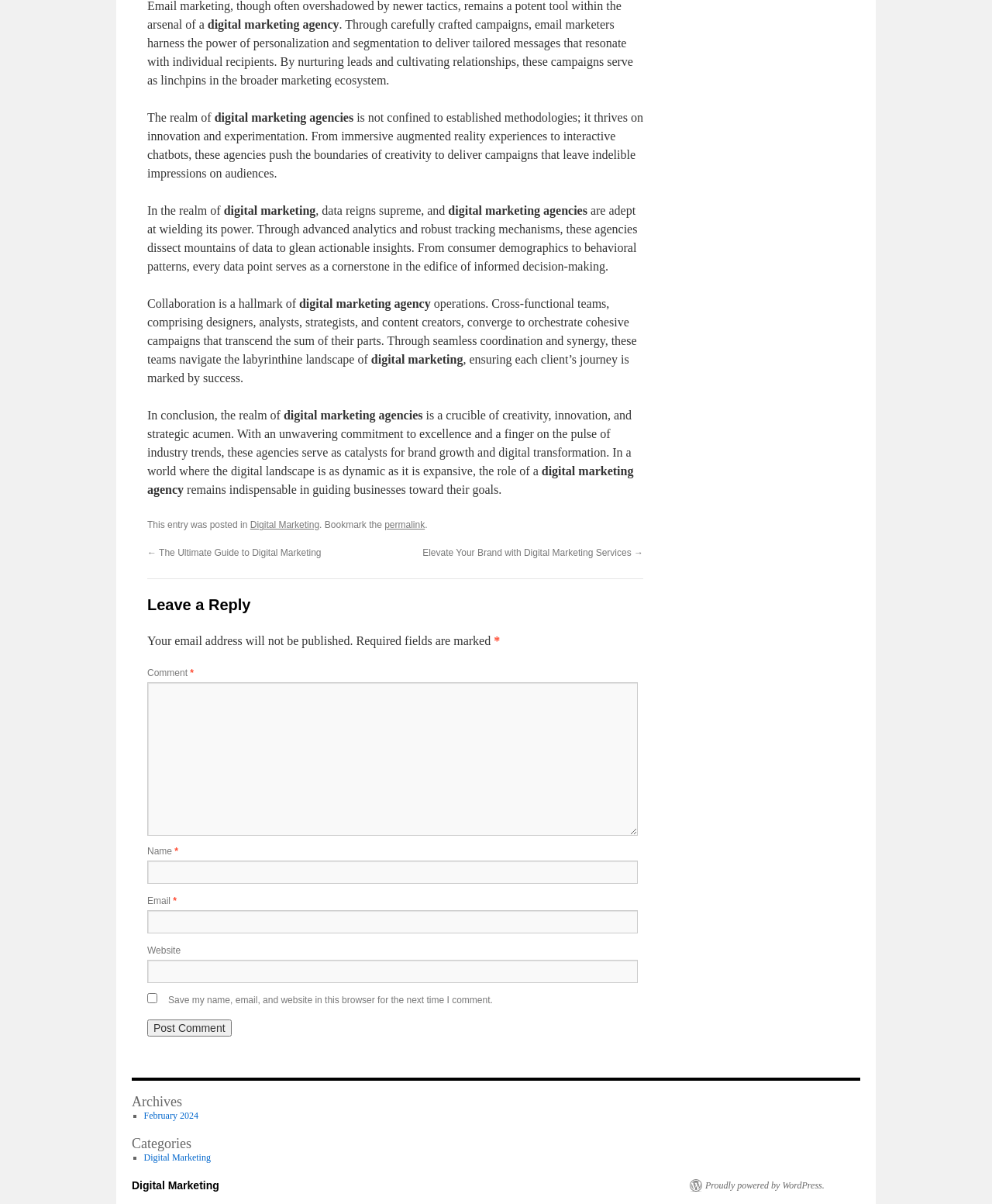Locate the bounding box coordinates of the area to click to fulfill this instruction: "Click the 'Elevate Your Brand with Digital Marketing Services' link". The bounding box should be presented as four float numbers between 0 and 1, in the order [left, top, right, bottom].

[0.426, 0.455, 0.648, 0.464]